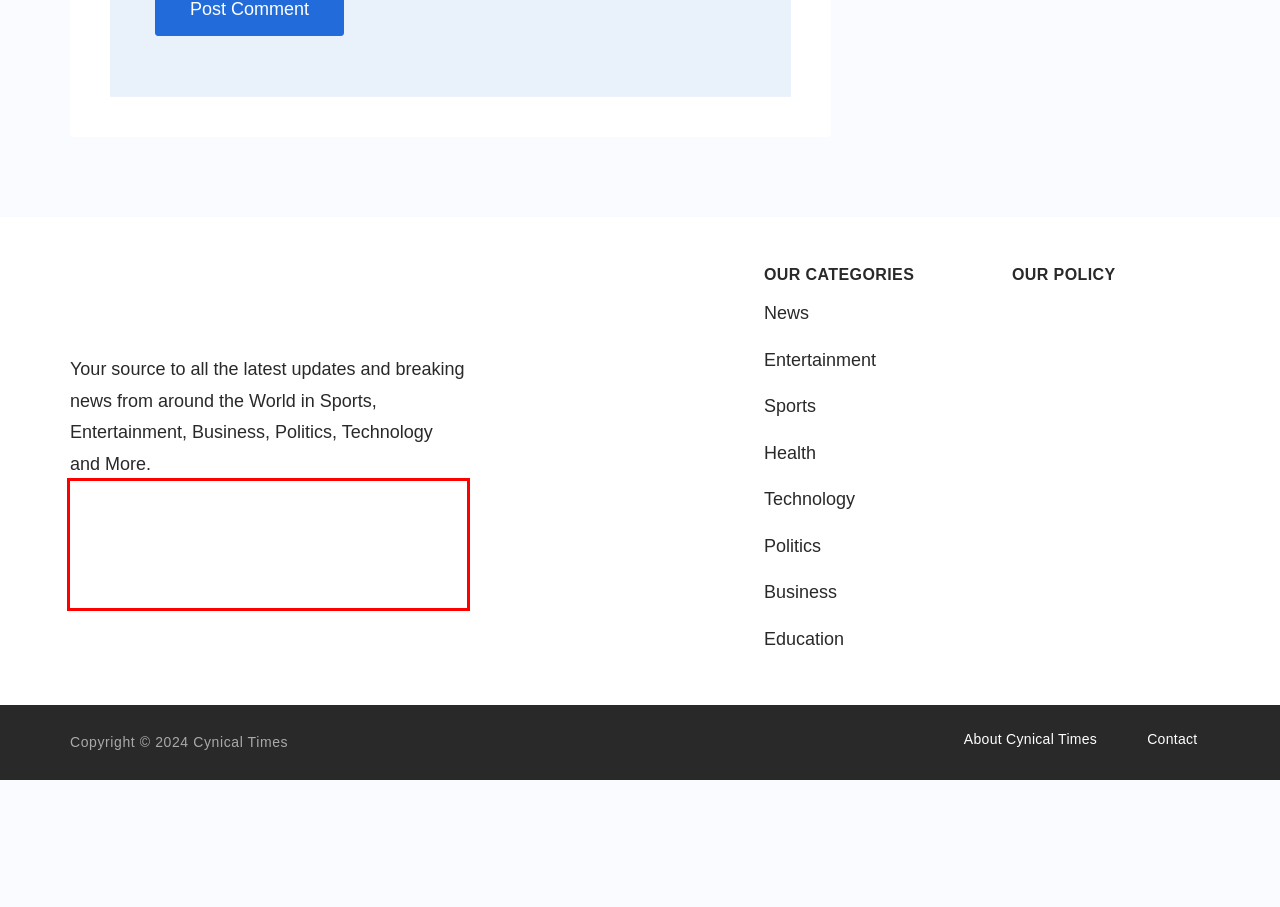Given a screenshot of a webpage with a red bounding box, please identify and retrieve the text inside the red rectangle.

Your source to all the latest updates and breaking news from around the World in Sports, Entertainment, Business, Politics, Technology and More.